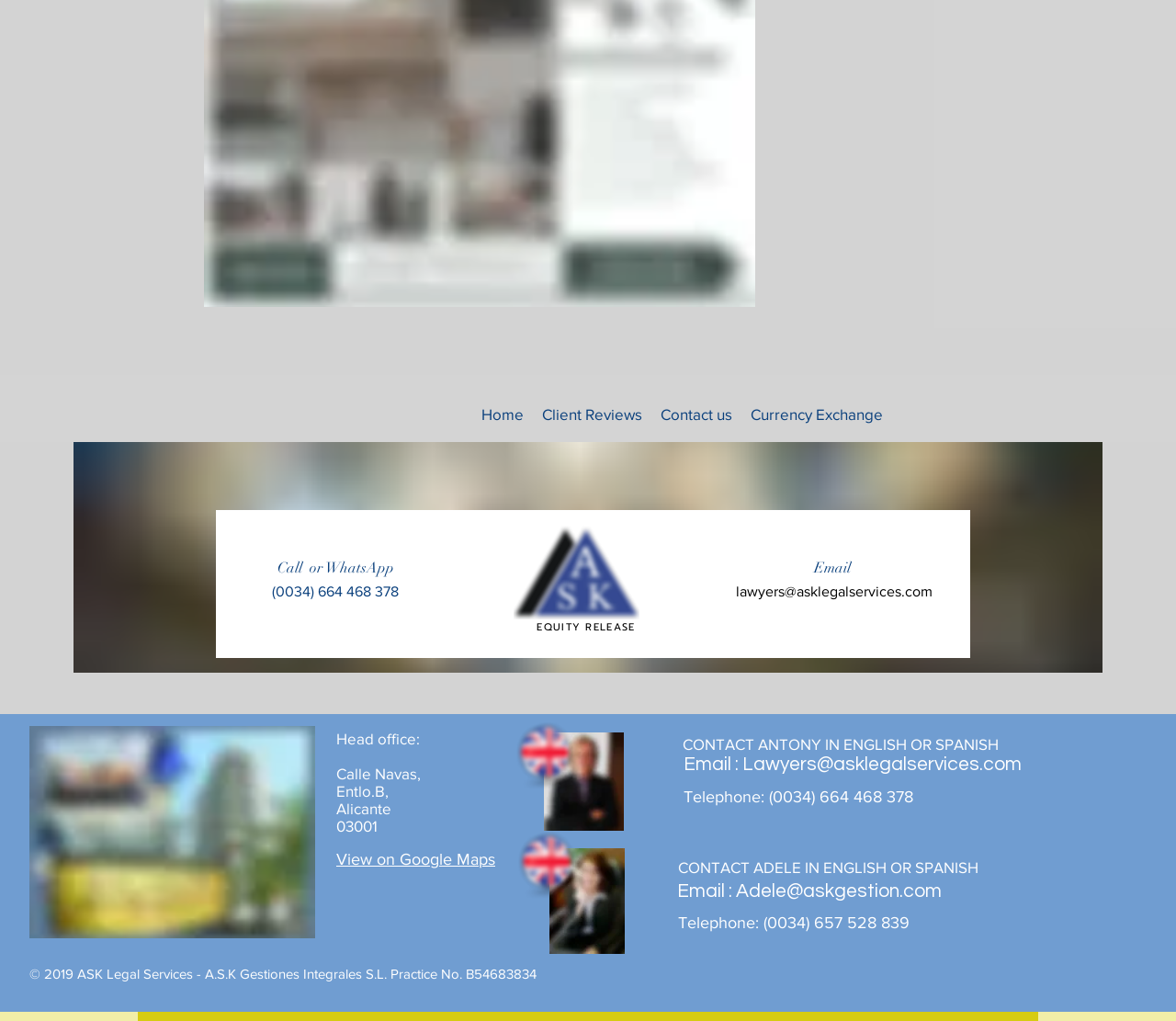Observe the image and answer the following question in detail: What is the email address to contact Antony?

The email address to contact Antony can be found in the middle of the webpage, where it says 'CONTACT ANTONY IN ENGLISH OR SPANISH' followed by the email address 'Email : Lawyers@asklegalservices.com'. This is likely the contact information for Antony.